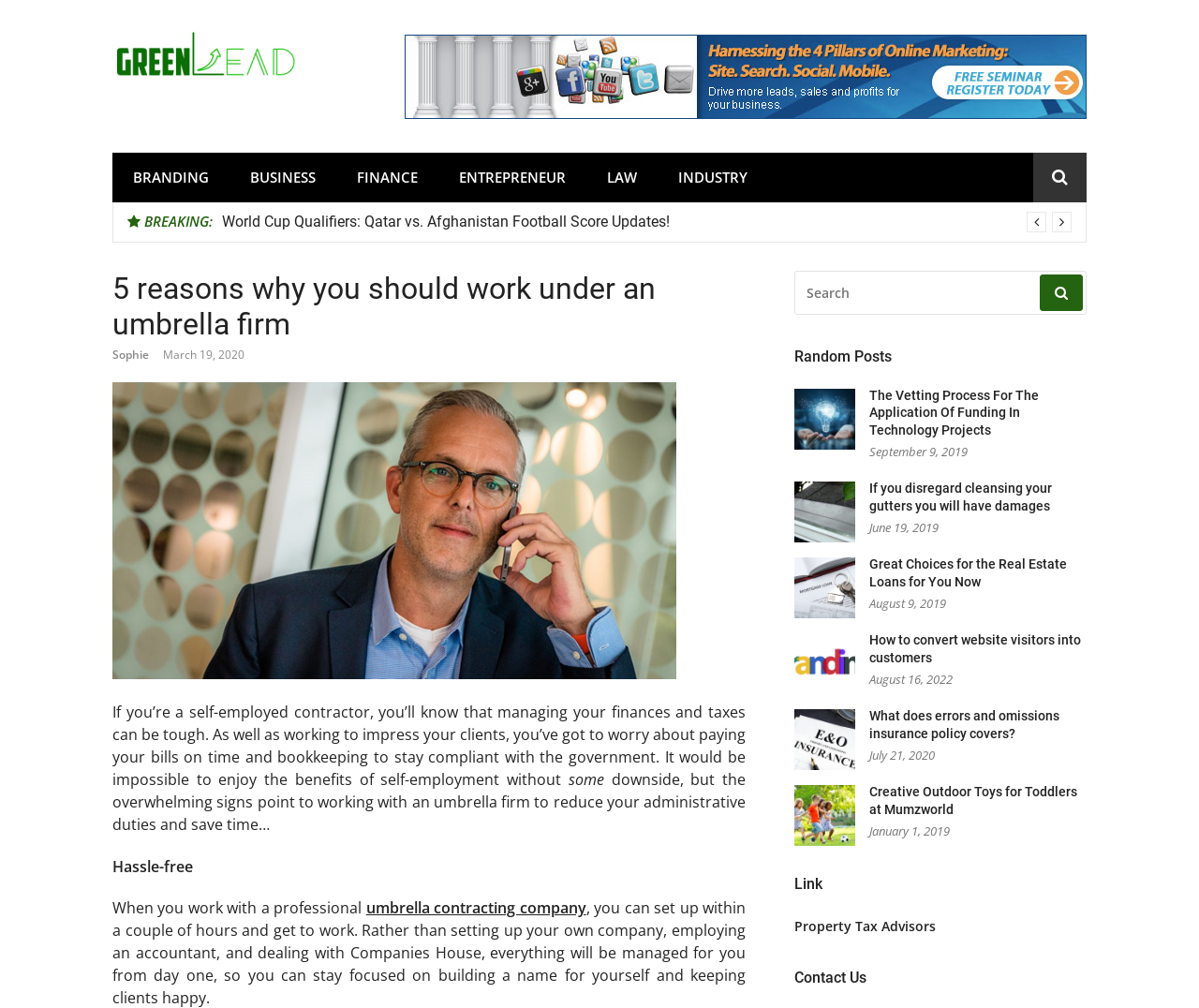Using the provided description umbrella contracting company, find the bounding box coordinates for the UI element. Provide the coordinates in (top-left x, top-left y, bottom-right x, bottom-right y) format, ensuring all values are between 0 and 1.

[0.305, 0.891, 0.489, 0.911]